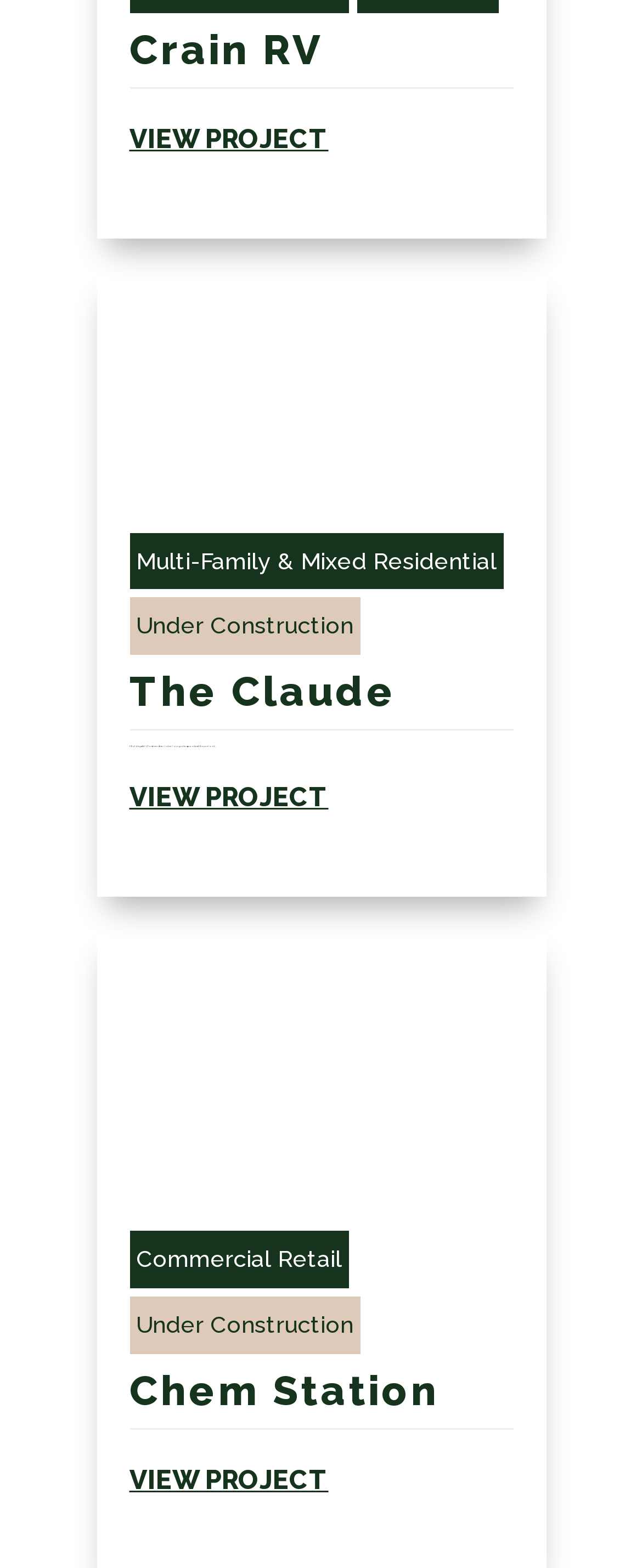What is the status of the project 'The Claude'?
Observe the image and answer the question with a one-word or short phrase response.

Under Construction